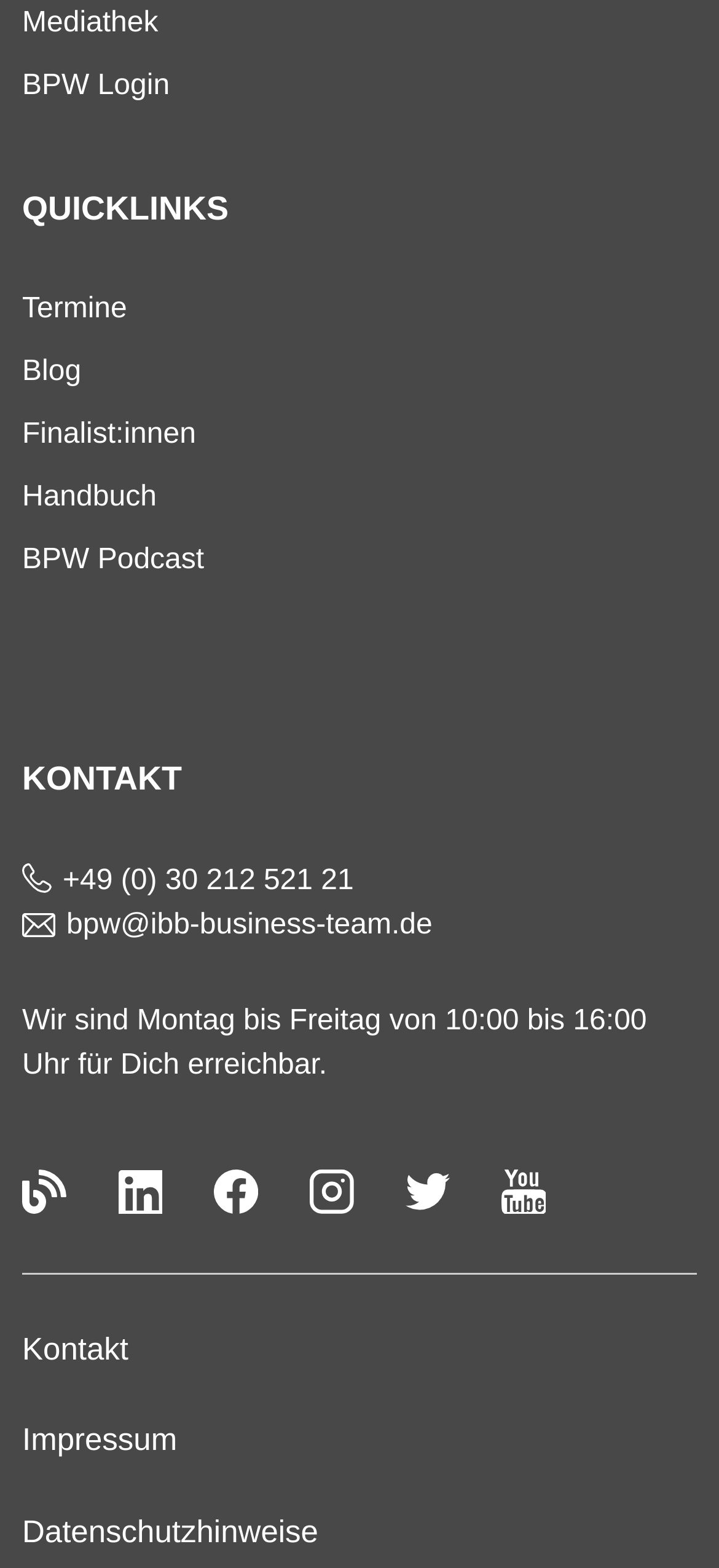How many links are there under 'QUICKLINKS'?
Look at the image and respond to the question as thoroughly as possible.

There are 6 links under 'QUICKLINKS' which are 'Mediathek', 'Termine', 'Blog', 'Finalist:innen', 'Handbuch', and 'BPW Podcast', with bounding box coordinates ranging from [0.031, 0.001, 0.22, 0.029] to [0.031, 0.344, 0.284, 0.372].